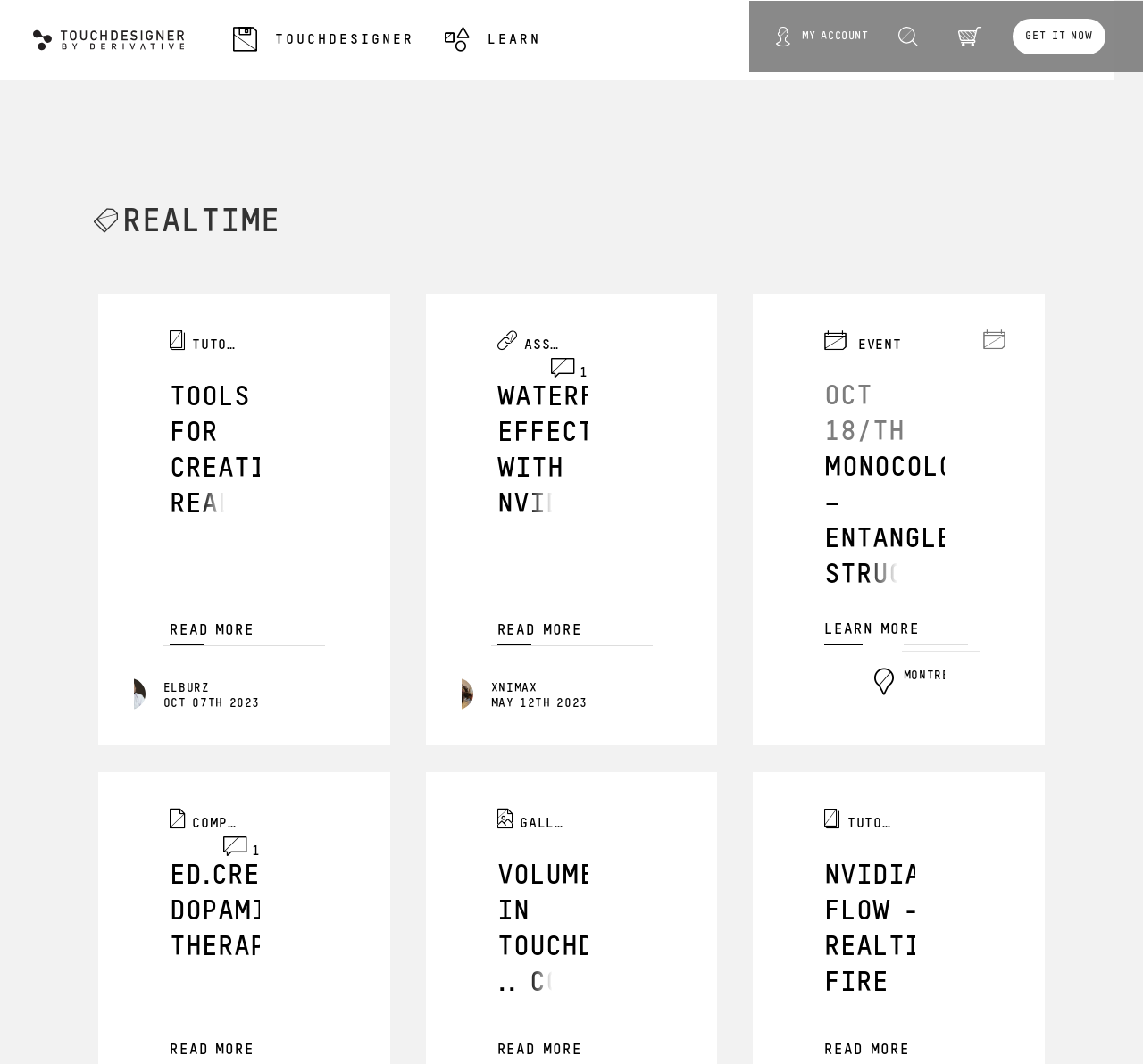Locate the bounding box coordinates of the element to click to perform the following action: 'Click the link to learn about obtaining an Indian visa for Comorian citizens'. The coordinates should be given as four float values between 0 and 1, in the form of [left, top, right, bottom].

None